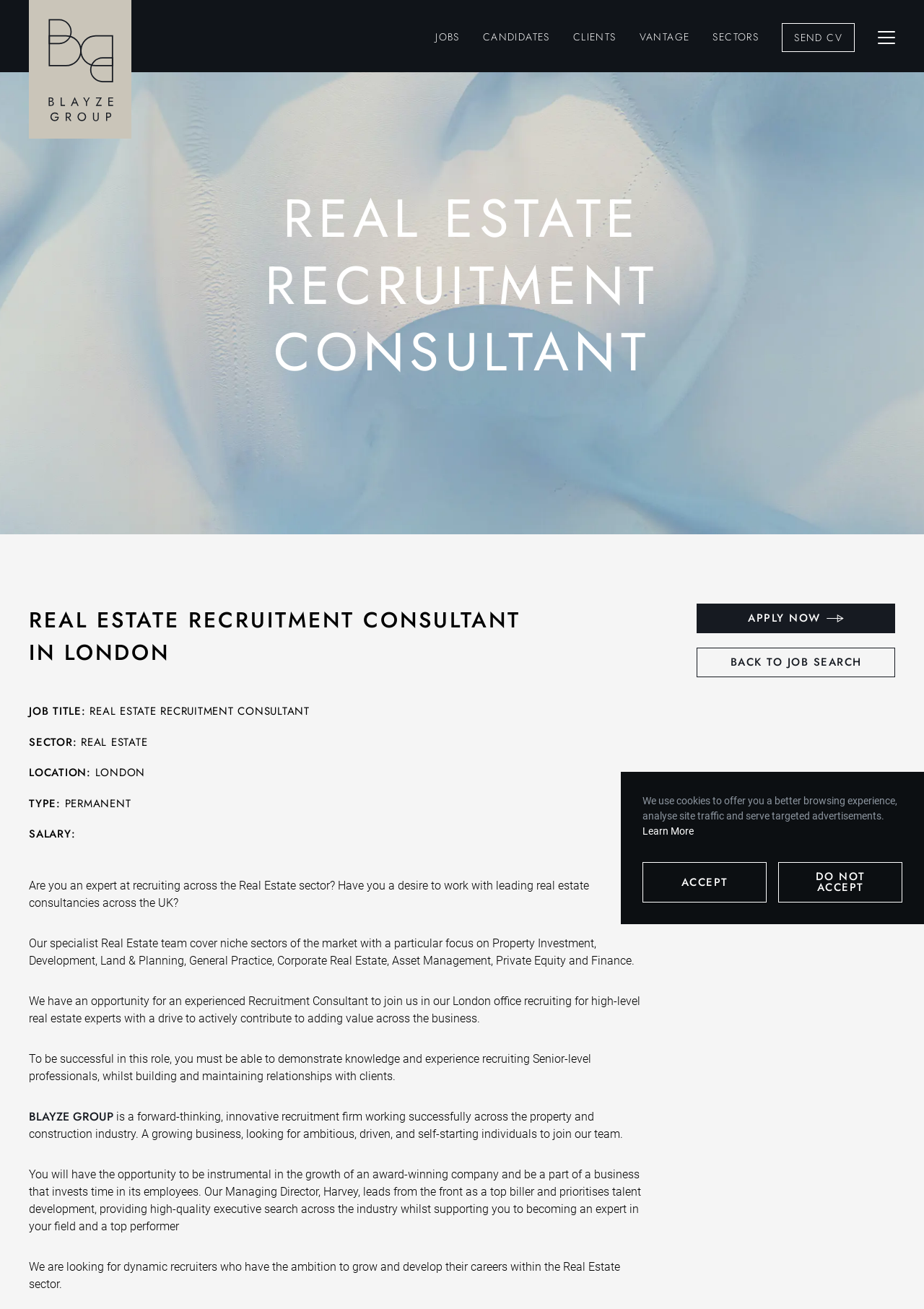Respond concisely with one word or phrase to the following query:
What is the company name of the recruitment firm?

Blayze Group